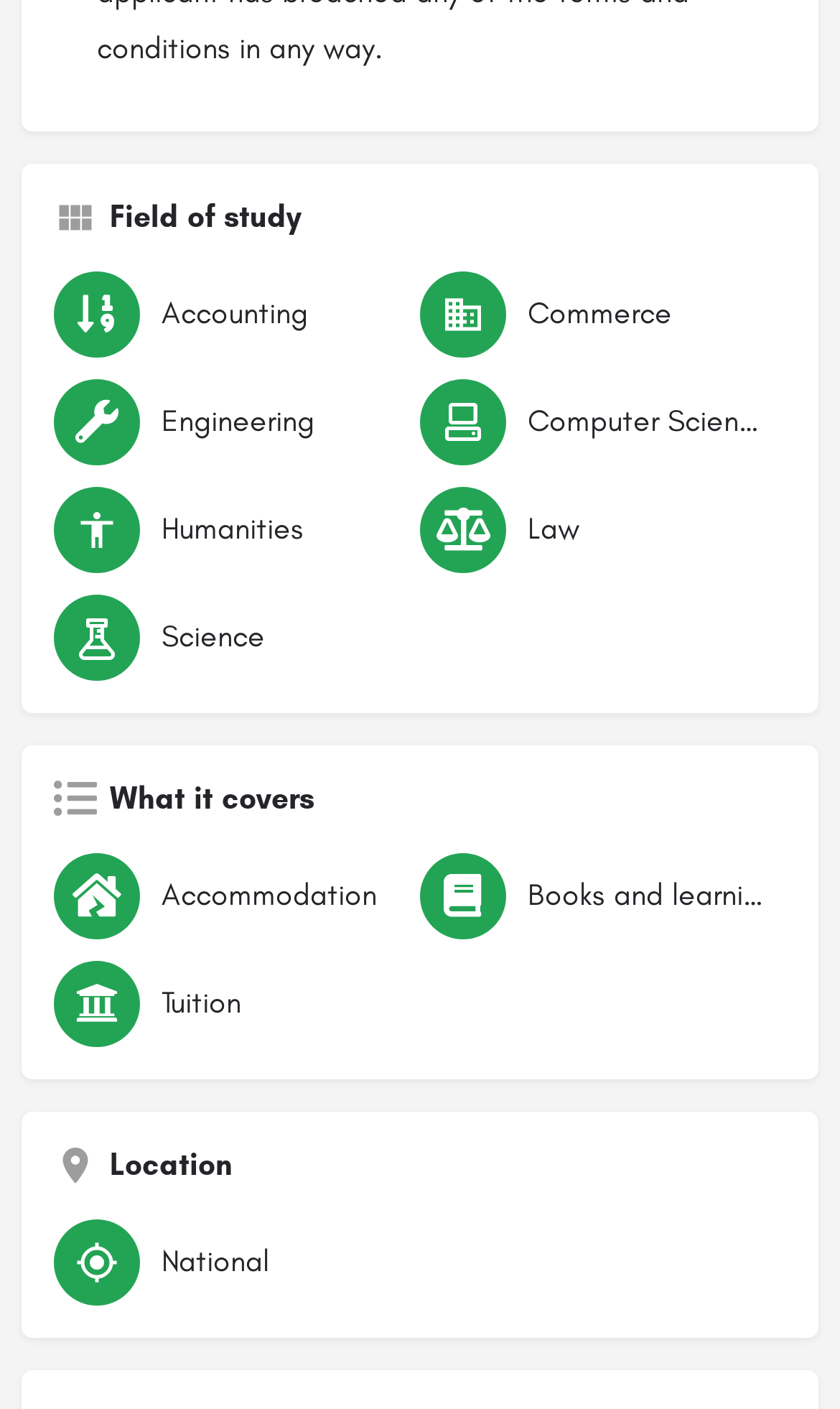What is covered under tuition?
Could you answer the question with a detailed and thorough explanation?

Under the heading 'What it covers', I found a link with the text ' Tuition', which implies that tuition is one of the things covered.